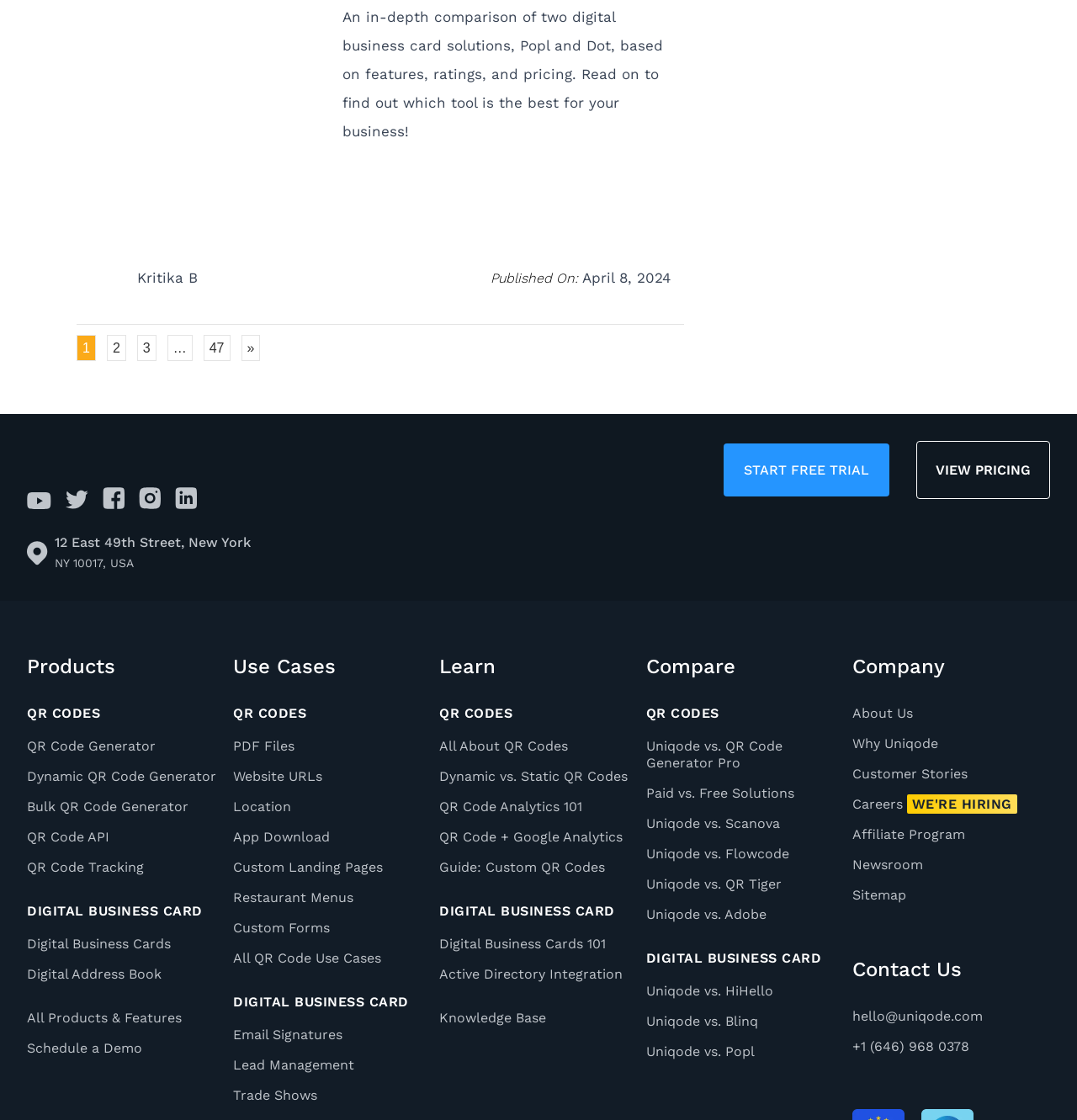Give a one-word or short phrase answer to the question: 
What is the call-to-action button on the webpage?

START FREE TRIAL